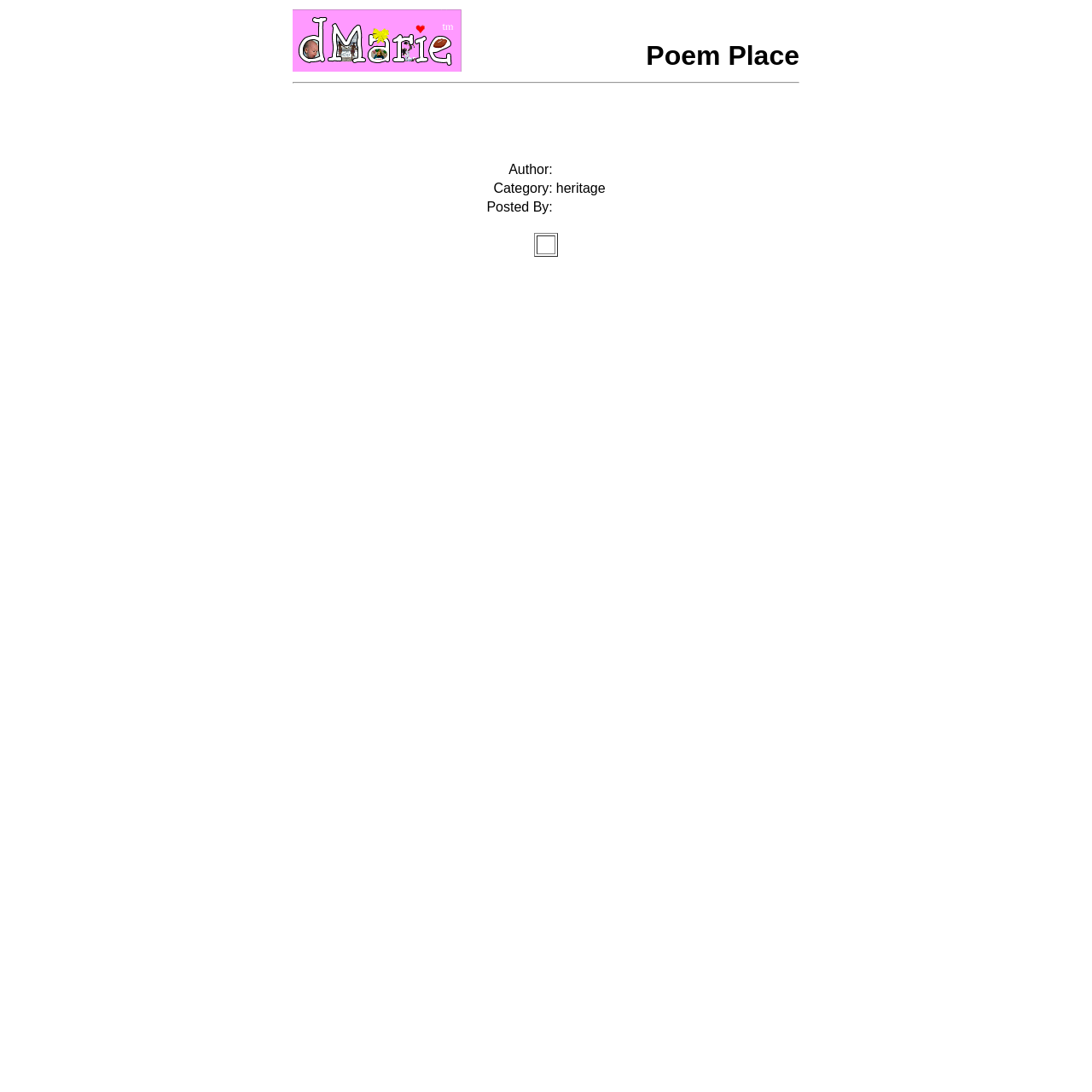Generate an in-depth caption that captures all aspects of the webpage.

The webpage is titled "dMarie Poem Place". At the top, there is a layout table with two cells, one containing a link and an image labeled "dMarie Home Page" on the left, and another cell with the text "Poem Place" on the right. 

Below this table, there is a horizontal separator line. 

To the right of the separator line, there is an iframe labeled "Advertisement". 

Further down, there is another layout table with three rows. The first row contains two cells, one with the label "Author:" and another empty cell. The second row has two cells, one with the label "Category:" and another cell with the text "heritage". The third row also has two cells, one with the label "Posted By:" and another empty cell.

Finally, there is a small layout table at the bottom with a single cell containing no text.